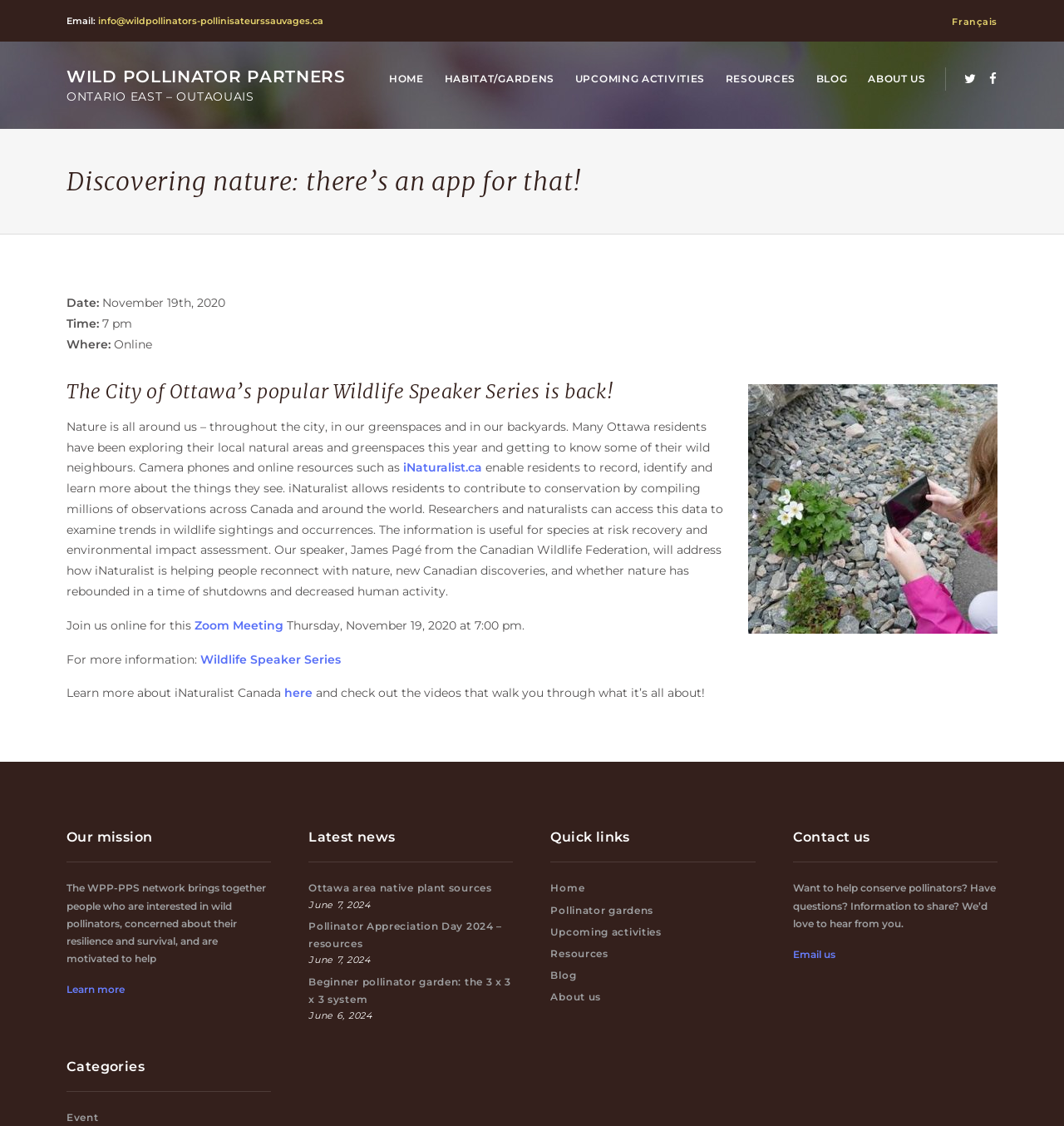Provide a short answer using a single word or phrase for the following question: 
What is the date of the Pollinator Appreciation Day 2024 event?

June 7, 2024